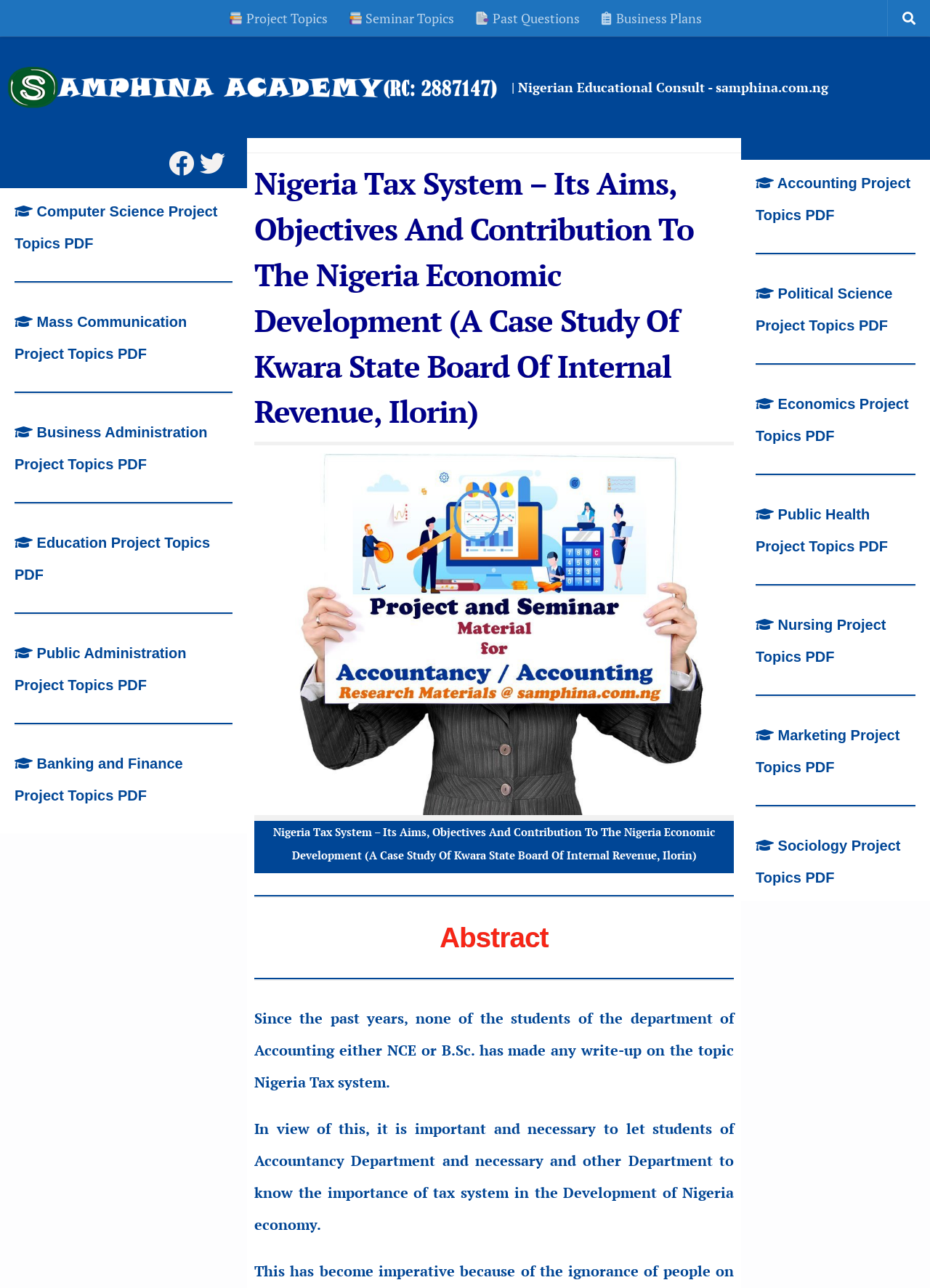Find the bounding box coordinates of the area to click in order to follow the instruction: "Click the link to Elsie's Haven".

None